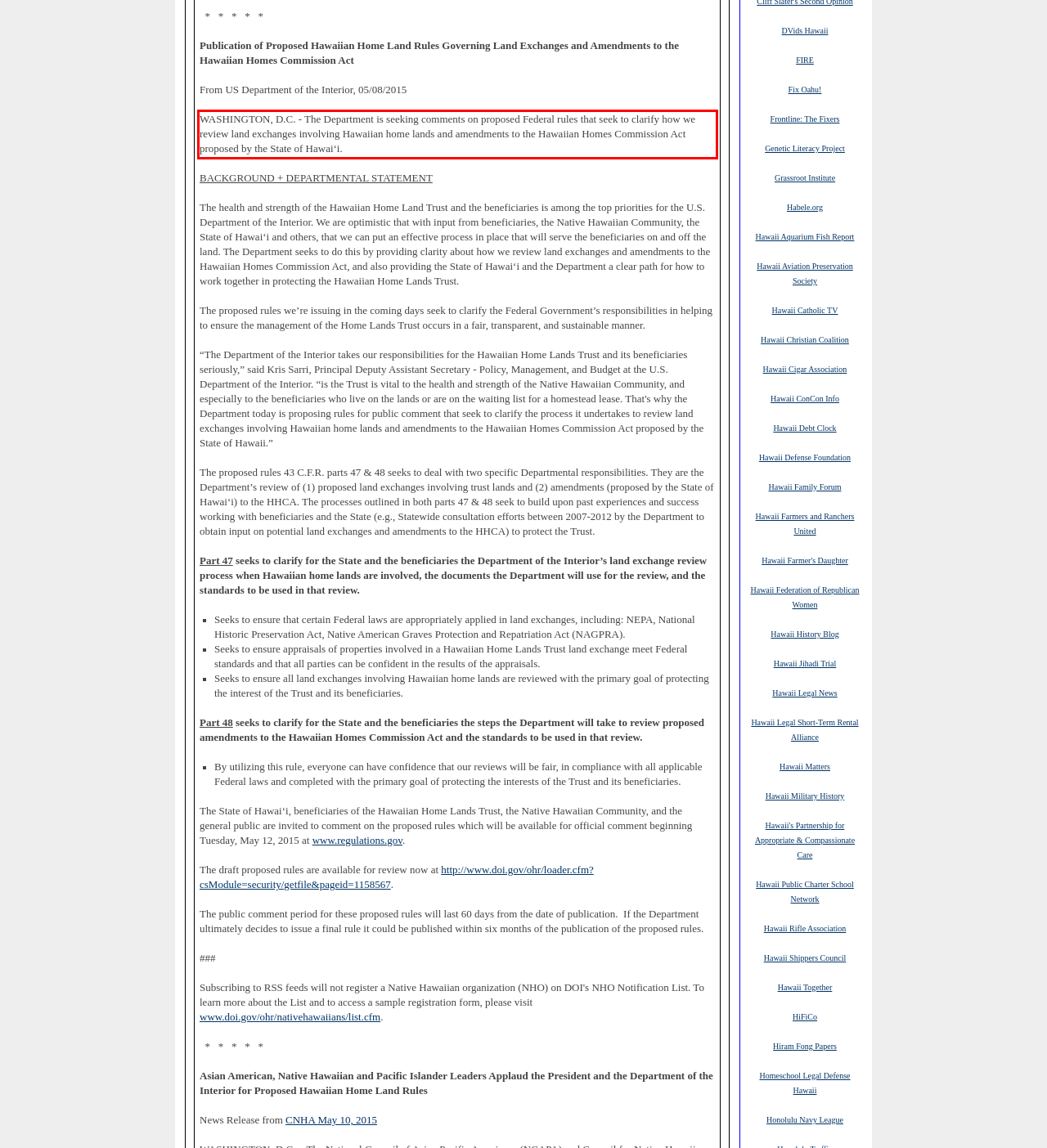You are given a screenshot showing a webpage with a red bounding box. Perform OCR to capture the text within the red bounding box.

WASHINGTON, D.C. - The Department is seeking comments on proposed Federal rules that seek to clarify how we review land exchanges involving Hawaiian home lands and amendments to the Hawaiian Homes Commission Act proposed by the State of Hawai‘i.